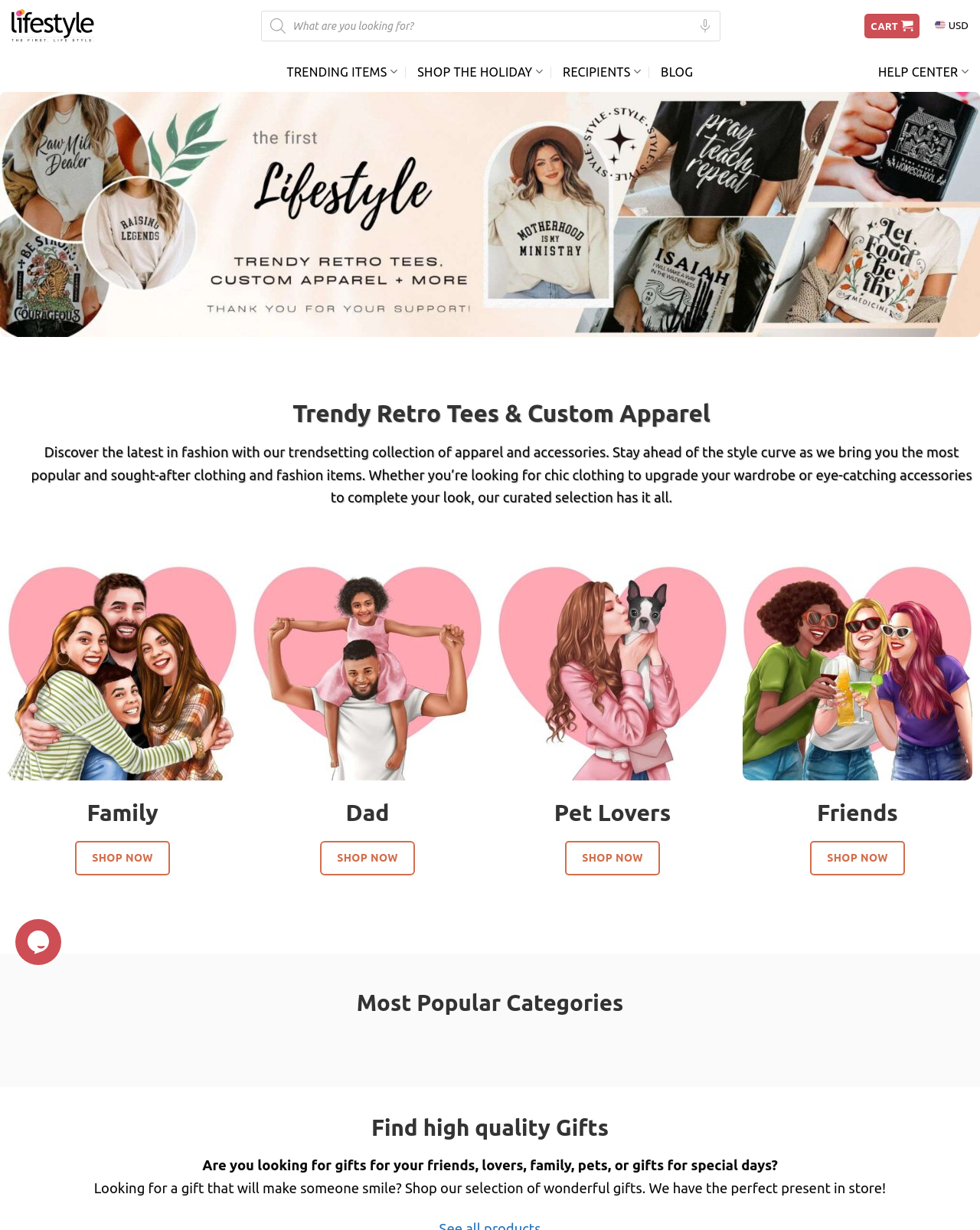Can you pinpoint the bounding box coordinates for the clickable element required for this instruction: "Search for products"? The coordinates should be four float numbers between 0 and 1, i.e., [left, top, right, bottom].

[0.266, 0.009, 0.735, 0.034]